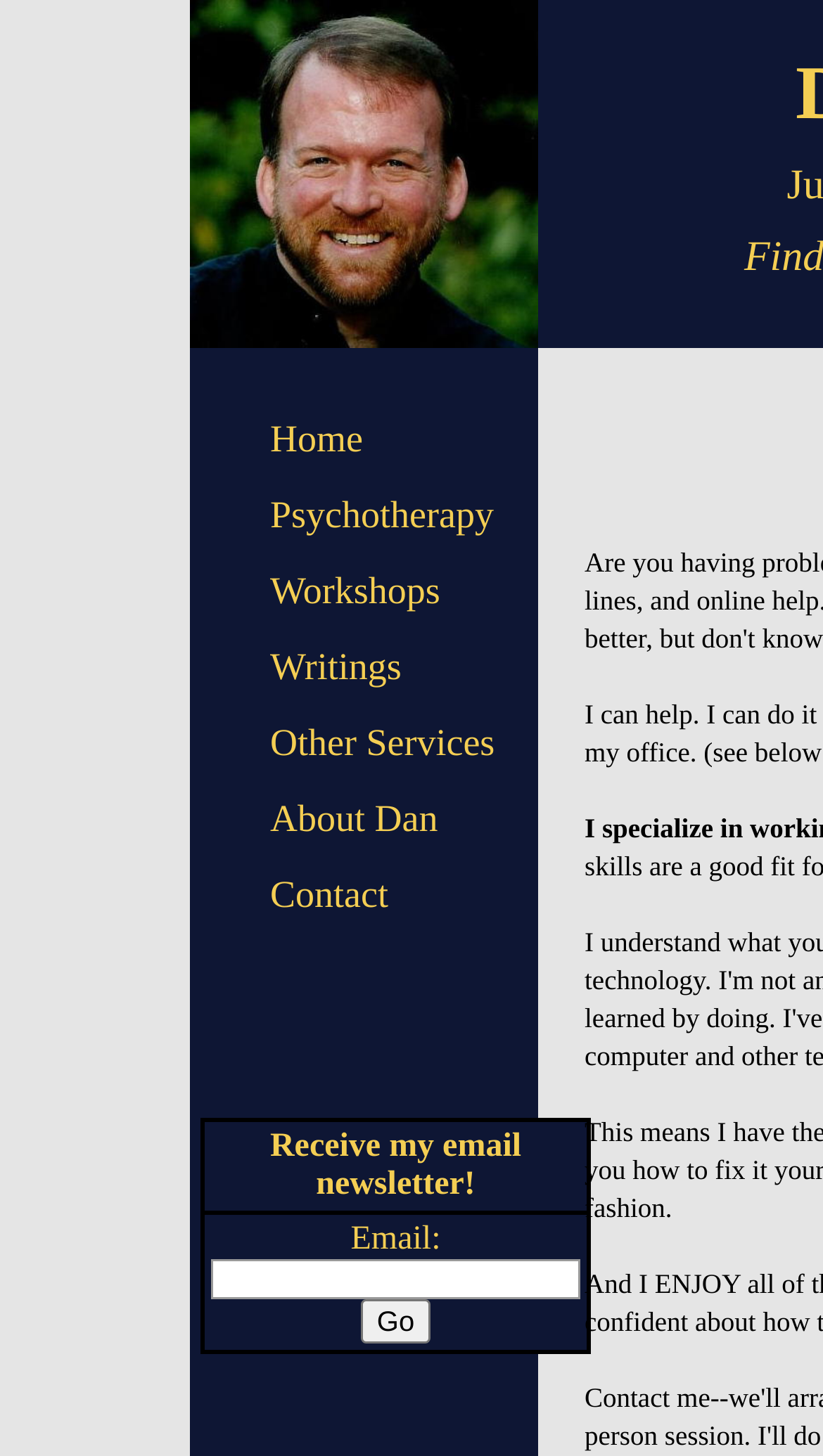Find the bounding box coordinates for the area that must be clicked to perform this action: "Click on the Contact link".

[0.328, 0.588, 0.601, 0.64]